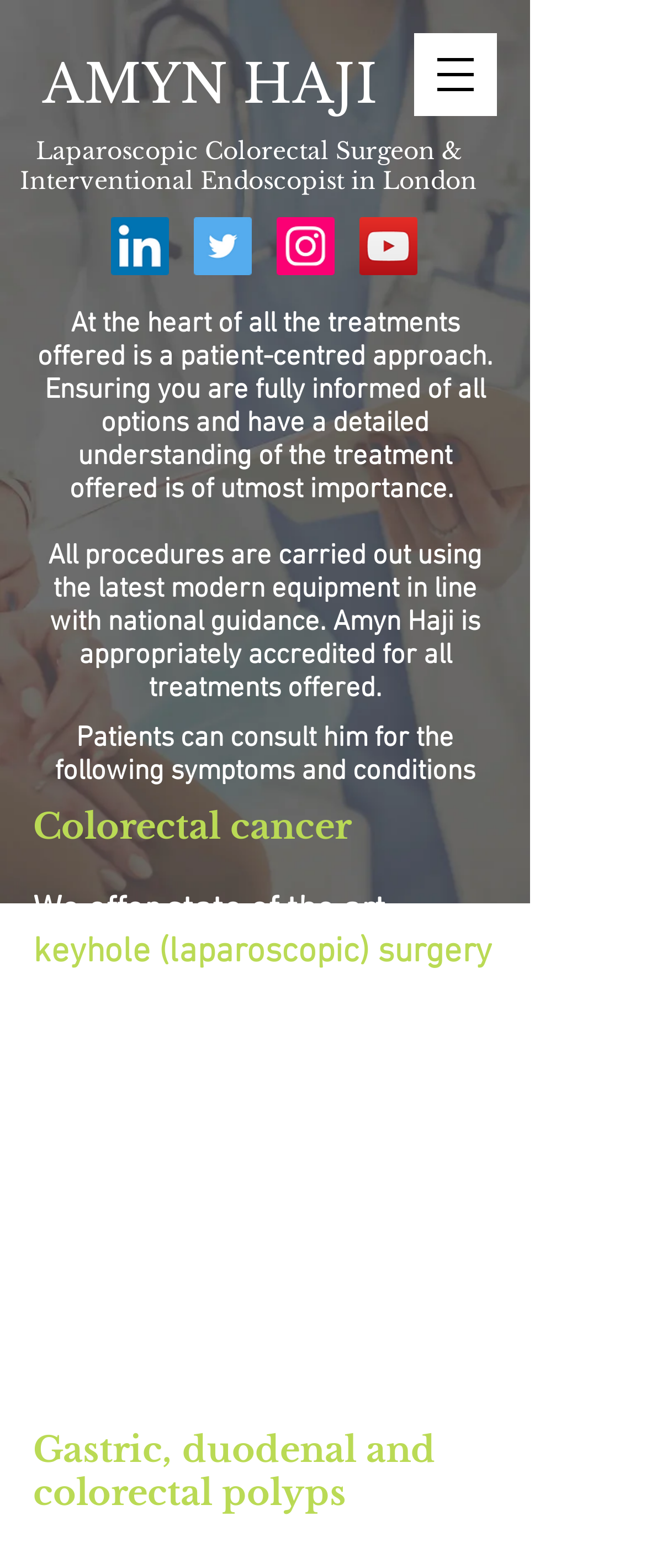Please indicate the bounding box coordinates of the element's region to be clicked to achieve the instruction: "Click the LinkedIn link". Provide the coordinates as four float numbers between 0 and 1, i.e., [left, top, right, bottom].

[0.172, 0.138, 0.262, 0.175]